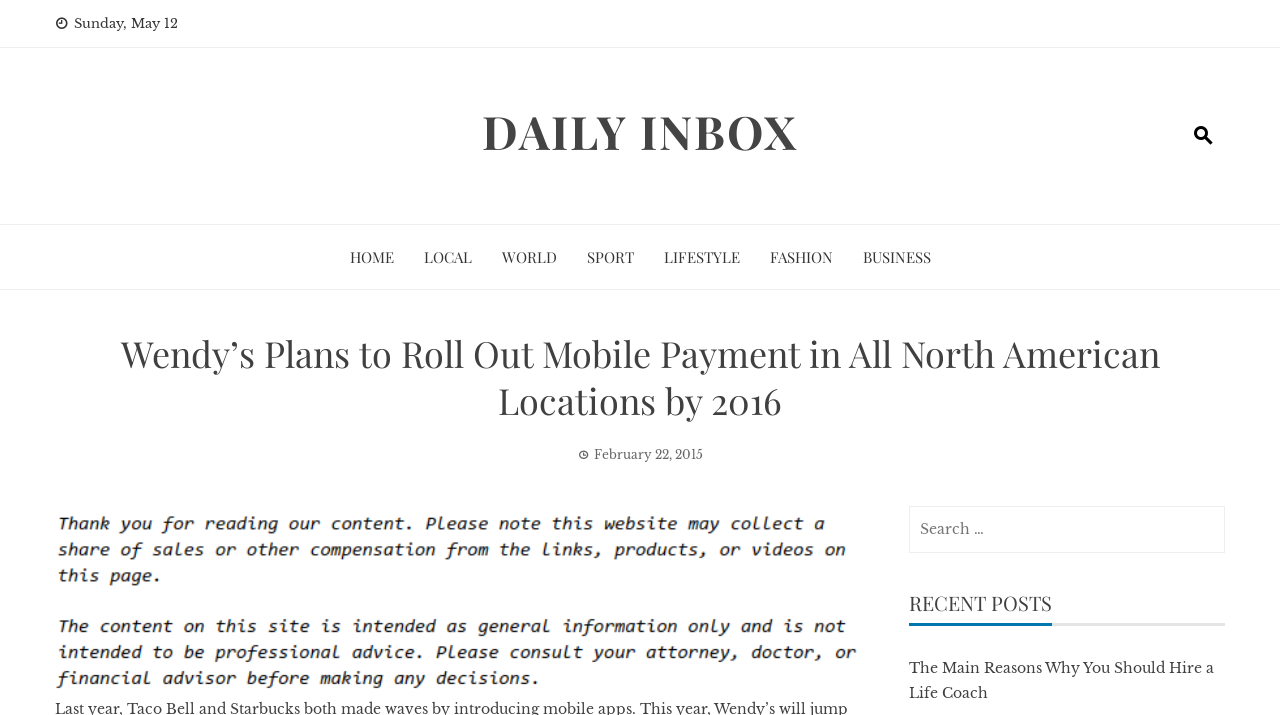Please identify the bounding box coordinates of the clickable area that will allow you to execute the instruction: "search for something".

[0.71, 0.707, 0.957, 0.773]